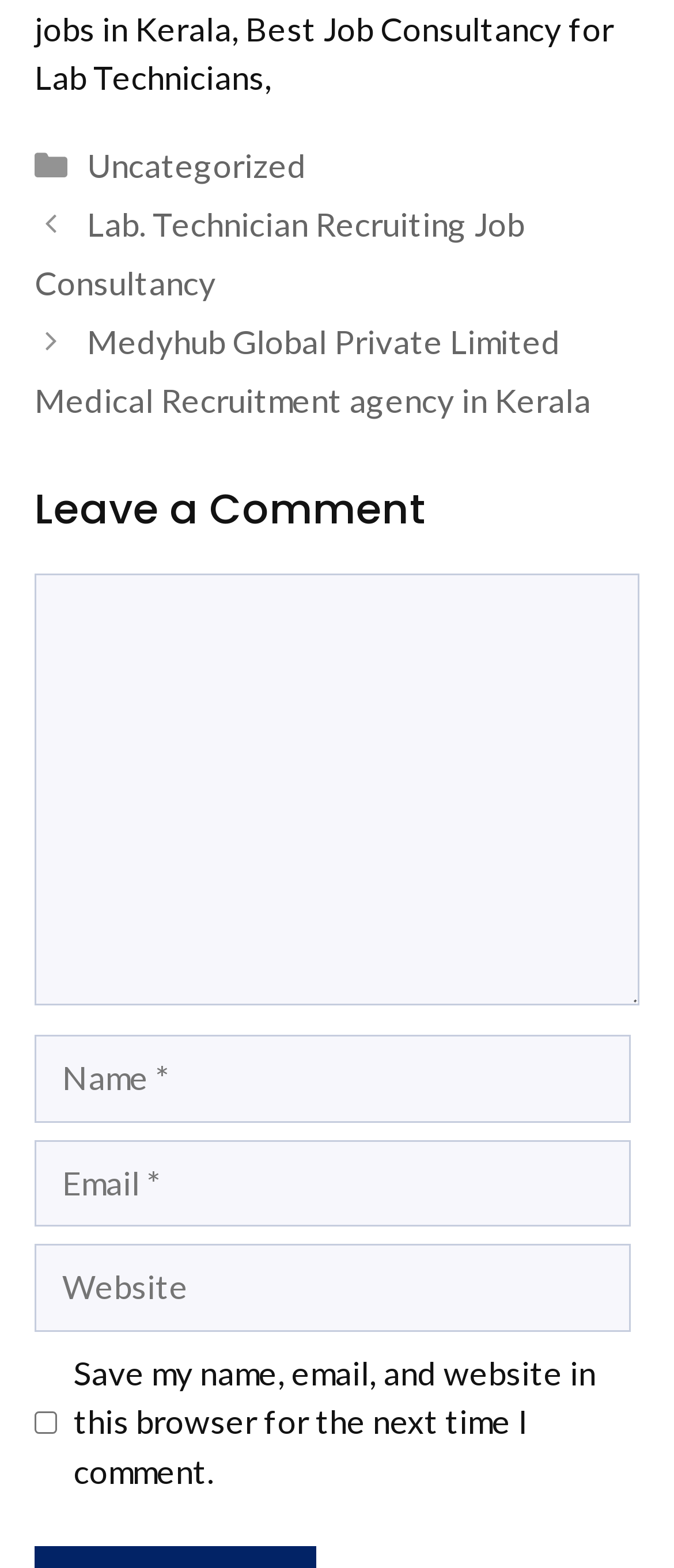Please specify the bounding box coordinates for the clickable region that will help you carry out the instruction: "Click on the 'Uncategorized' link".

[0.129, 0.092, 0.455, 0.117]